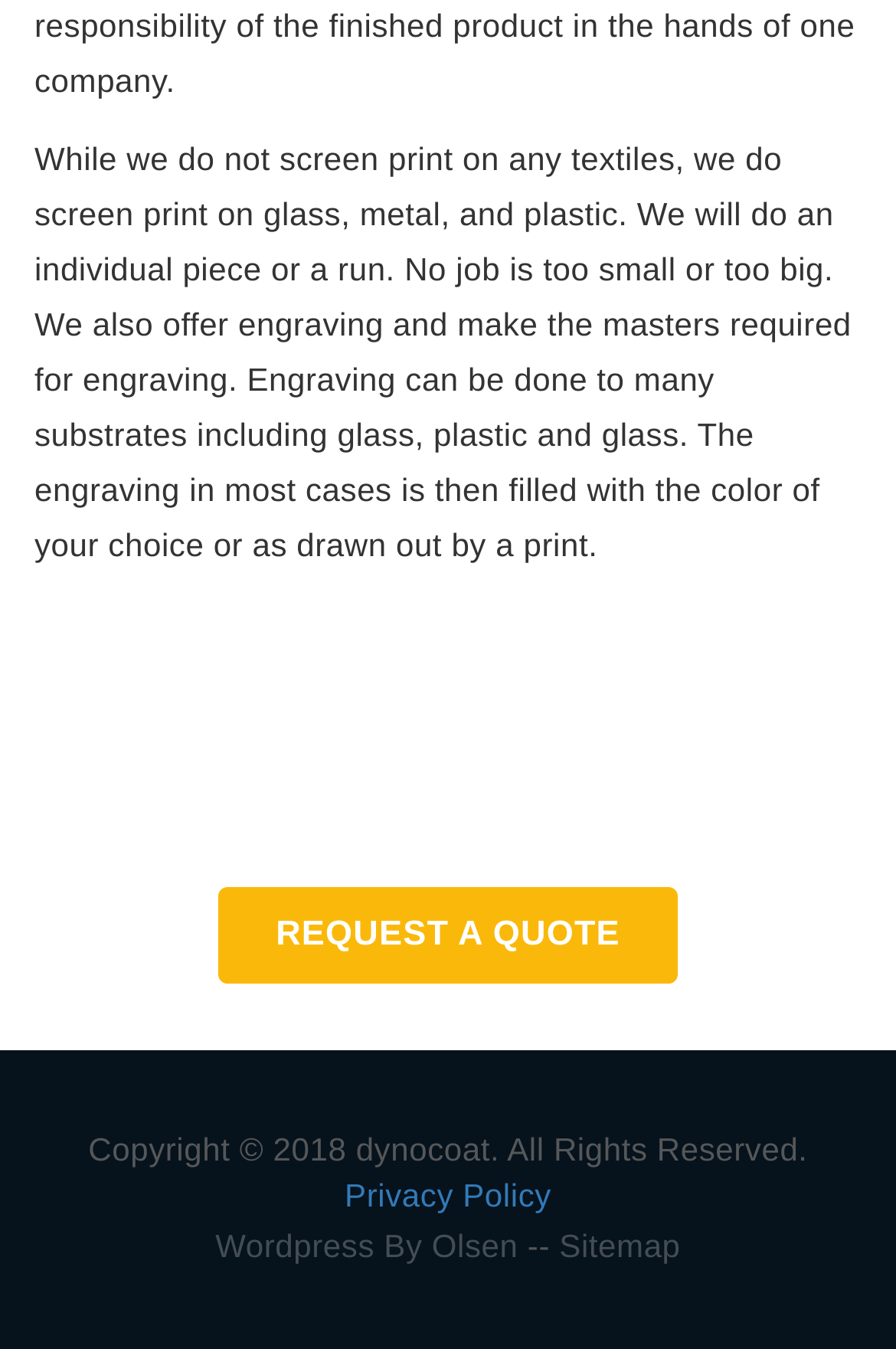What is the purpose of the 'REQUEST A QUOTE' link?
Please look at the screenshot and answer in one word or a short phrase.

to request a quote